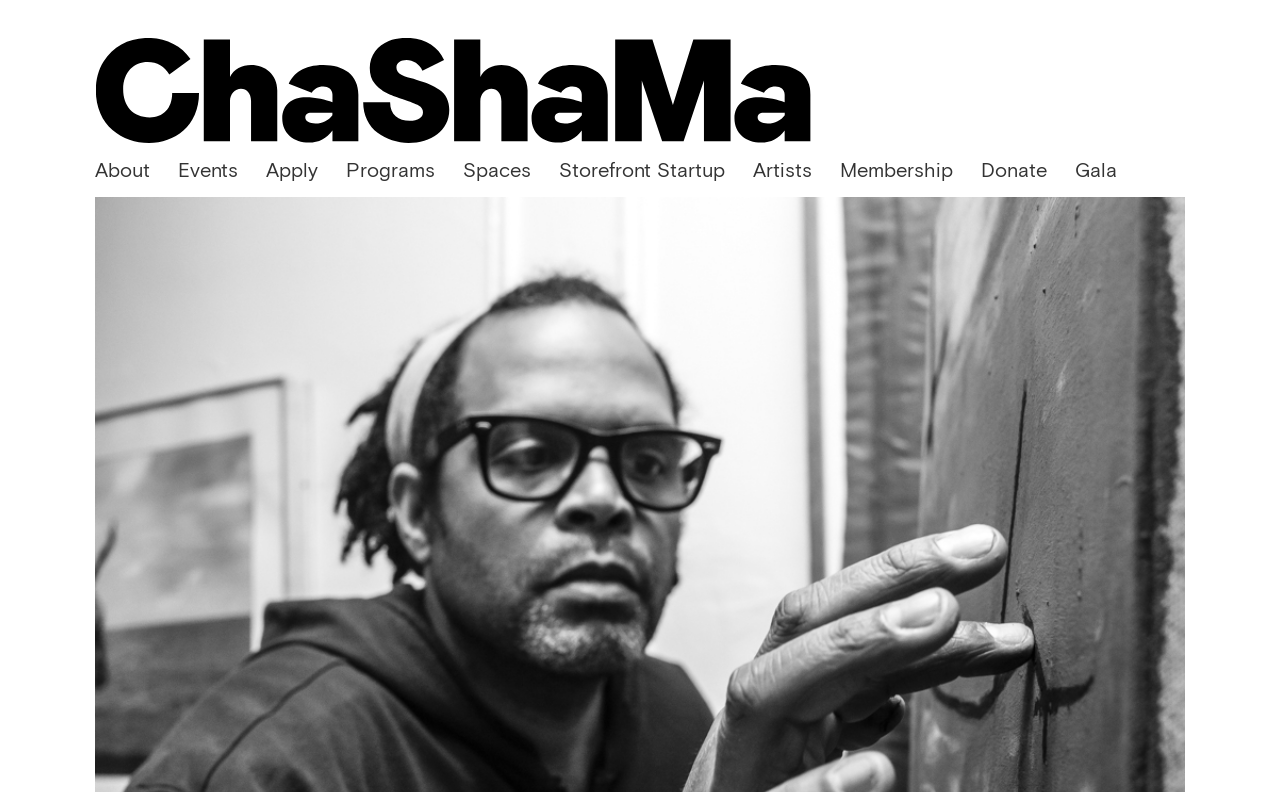Please identify the bounding box coordinates of the clickable area that will fulfill the following instruction: "click the About link". The coordinates should be in the format of four float numbers between 0 and 1, i.e., [left, top, right, bottom].

[0.074, 0.199, 0.117, 0.228]